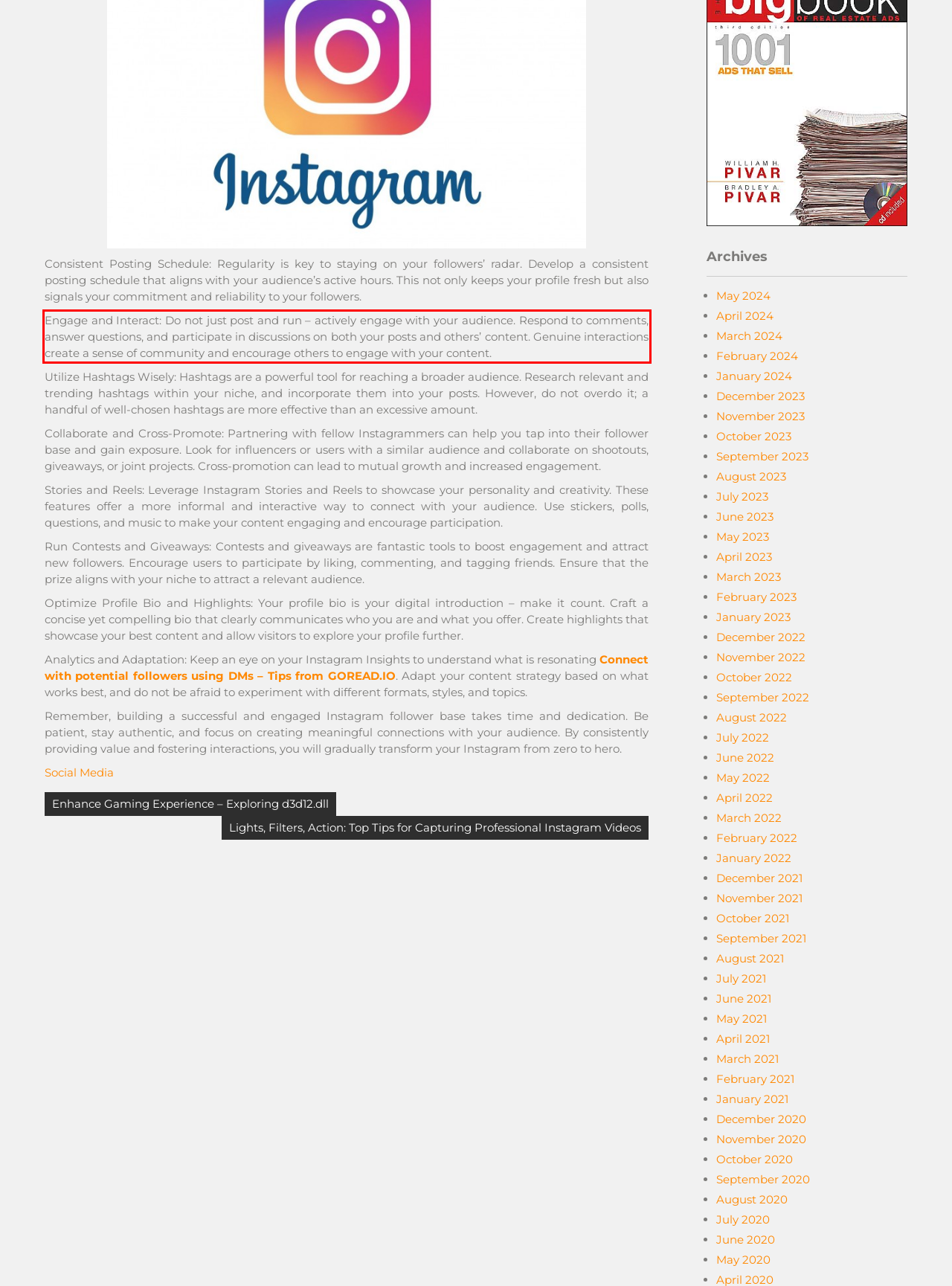Analyze the screenshot of the webpage that features a red bounding box and recognize the text content enclosed within this red bounding box.

Engage and Interact: Do not just post and run – actively engage with your audience. Respond to comments, answer questions, and participate in discussions on both your posts and others’ content. Genuine interactions create a sense of community and encourage others to engage with your content.